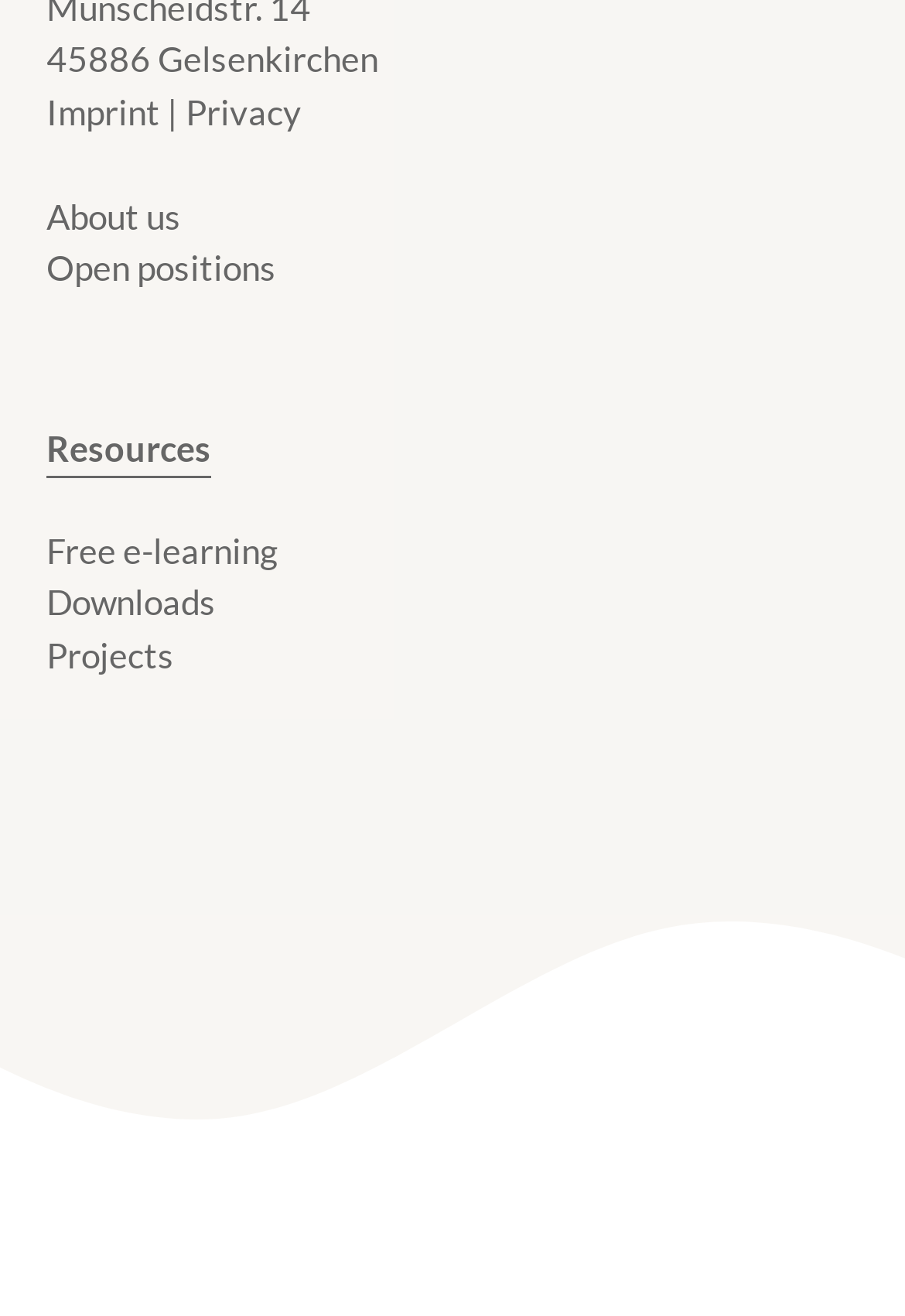Please answer the following question using a single word or phrase: 
What is the city and postal code in the top left corner?

45886 Gelsenkirchen